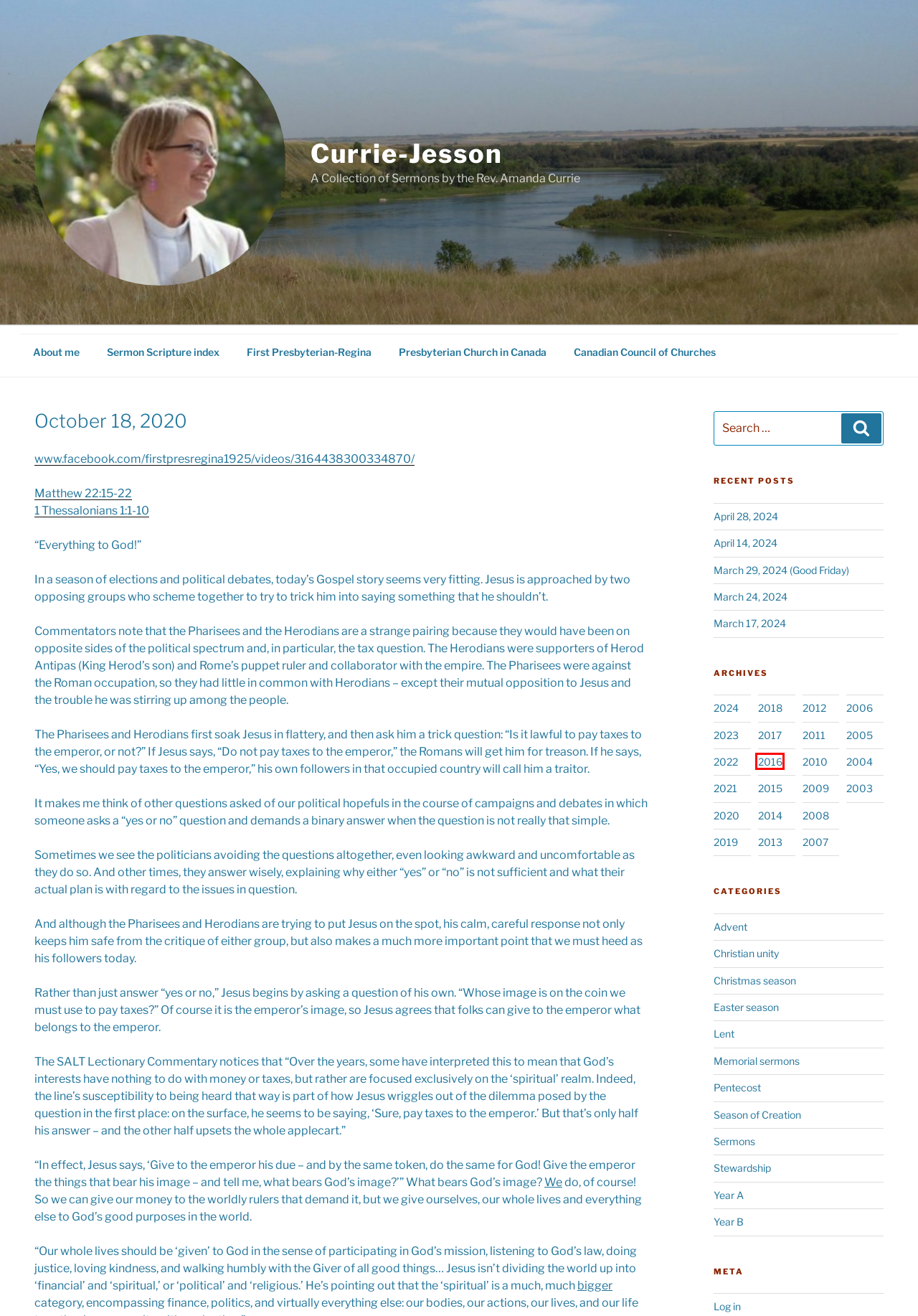Examine the screenshot of the webpage, which includes a red bounding box around an element. Choose the best matching webpage description for the page that will be displayed after clicking the element inside the red bounding box. Here are the candidates:
A. 2008 – Currie-Jesson
B. 2014 – Currie-Jesson
C. Lent – Currie-Jesson
D. Log In ‹ Currie-Jesson — WordPress
E. 2016 – Currie-Jesson
F. Sermon Scripture index – Currie-Jesson
G. 2009 – Currie-Jesson
H. Stewardship – Currie-Jesson

E